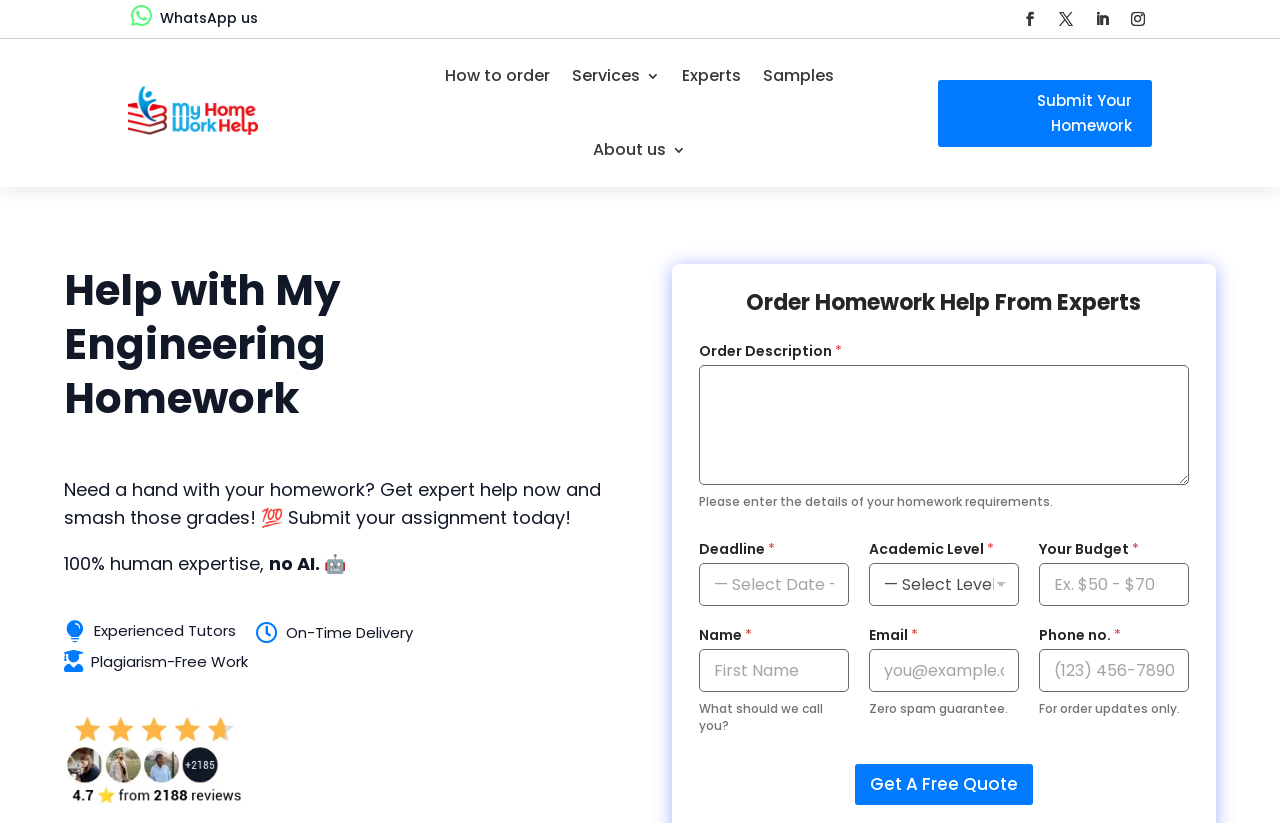Please determine the bounding box coordinates for the element that should be clicked to follow these instructions: "Select academic level".

[0.679, 0.684, 0.796, 0.737]